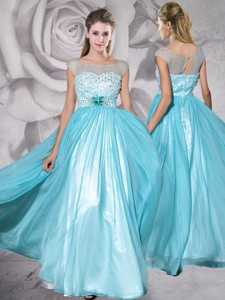Elaborate on all the features and components visible in the image.

This image showcases a stunning See Through Bateau Aquamarine Prom Dress adorned with delicate appliques and intricate beading. The dress features a flattering A-line silhouette with flowing fabric that beautifully sways with movement. The bodice is elegantly designed with delicate cap sleeves and a tasteful bateau neckline, enhancing the overall sophistication of the garment. The shimmering aqua color adds a refreshing and vibrant touch, making it a perfect choice for prom or formal events. This enchanting gown is sure to make a memorable statement, exuding grace and style for any special occasion.